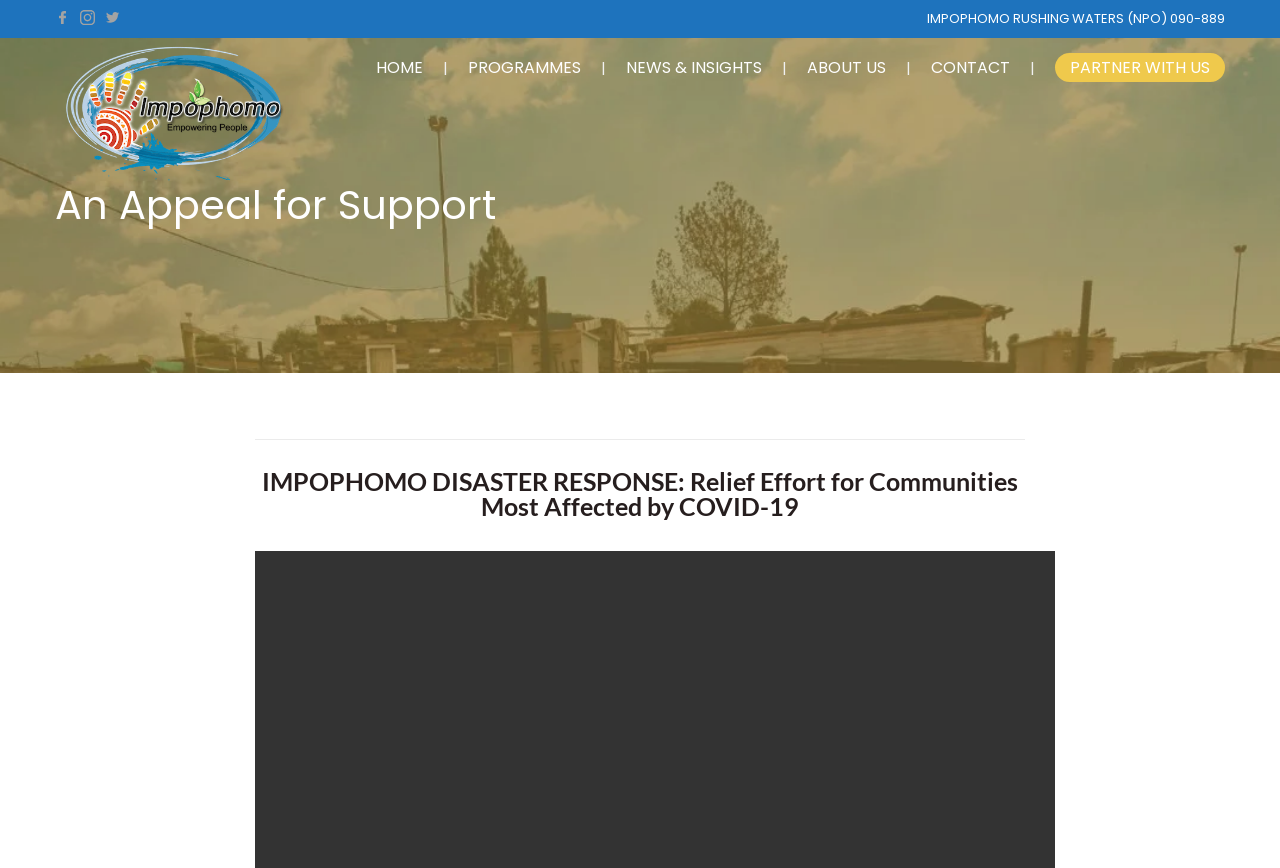Describe in detail what you see on the webpage.

The webpage is an appeal for support from Impophomo Rushing Waters, a non-profit organization (NPO), in response to the COVID-19 pandemic. At the top of the page, there is a navigation menu with six links: HOME, PROGRAMMES, NEWS & INSIGHTS, ABOUT US, CONTACT, and PARTNER WITH US. These links are aligned horizontally and take up most of the width of the page.

Below the navigation menu, there is a prominent heading that reads "An Appeal for Support". This heading spans almost the entire width of the page and is centered.

Further down, there is a larger heading that describes Impophomo's disaster response efforts, specifically their relief efforts for communities most affected by COVID-19. This heading is also centered and takes up a significant portion of the page.

At the top-right corner of the page, there is a static text element that displays the organization's name and number: "IMPOPHOMO RUSHING WATERS (NPO) 090-889".